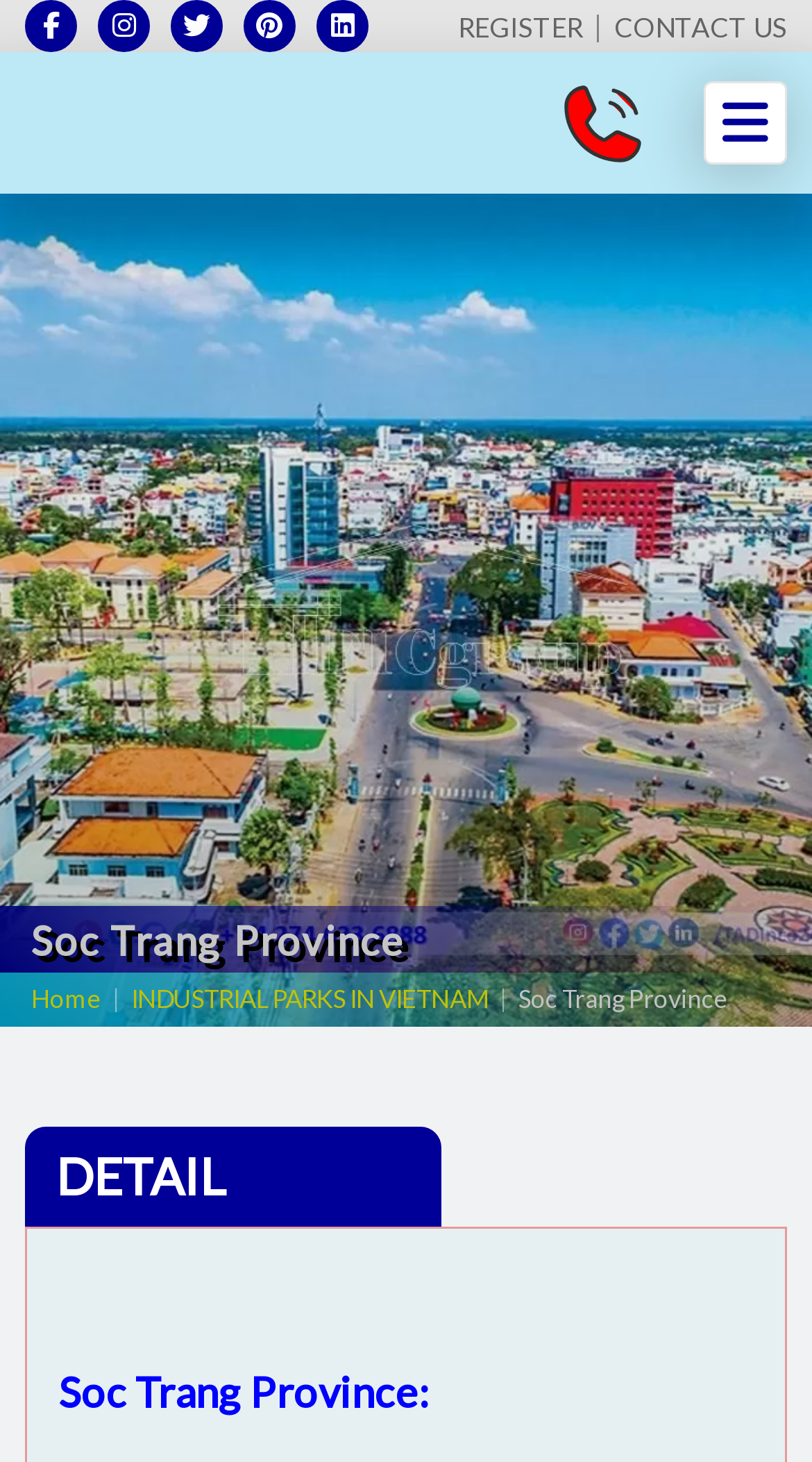Can you determine the main header of this webpage?

Soc Trang Province